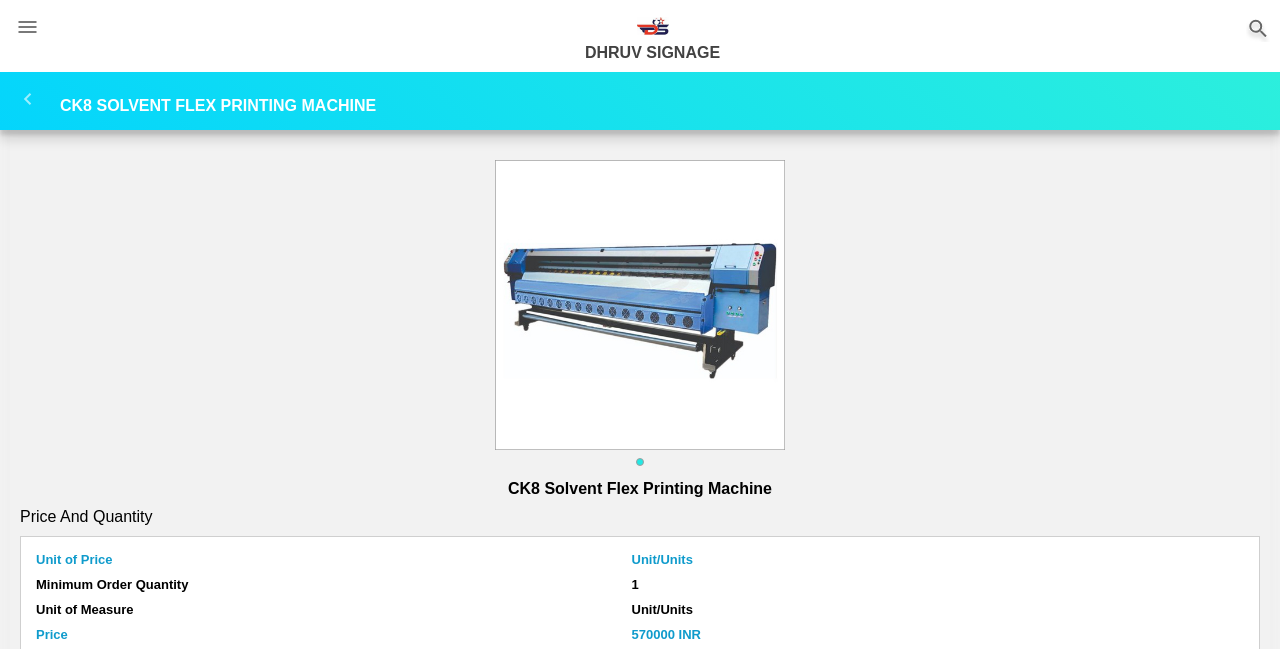Please locate and retrieve the main header text of the webpage.

CK8 SOLVENT FLEX PRINTING MACHINE